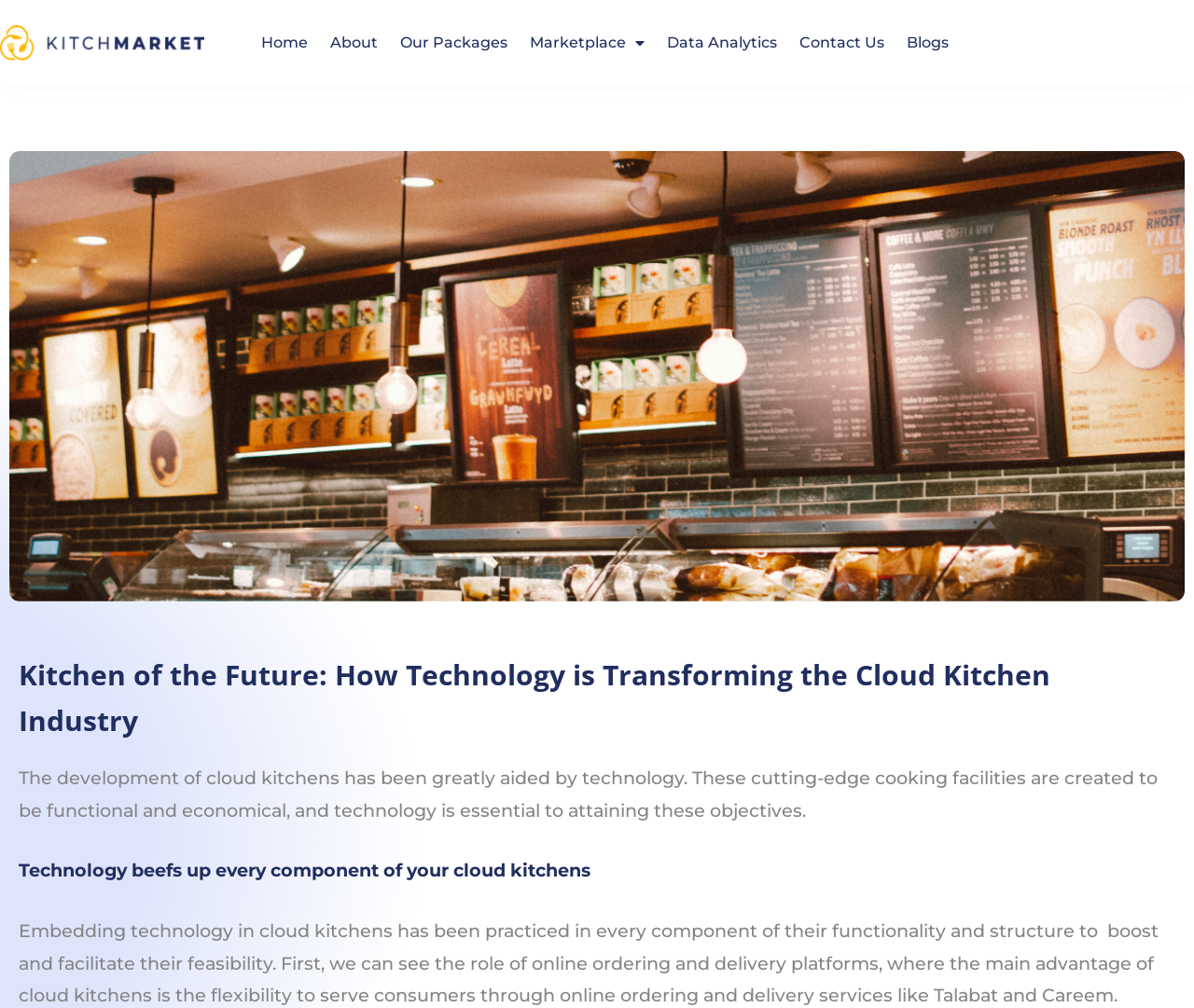Provide a single word or phrase to answer the given question: 
What is the theme of the image on the webpage?

Cloud kitchen